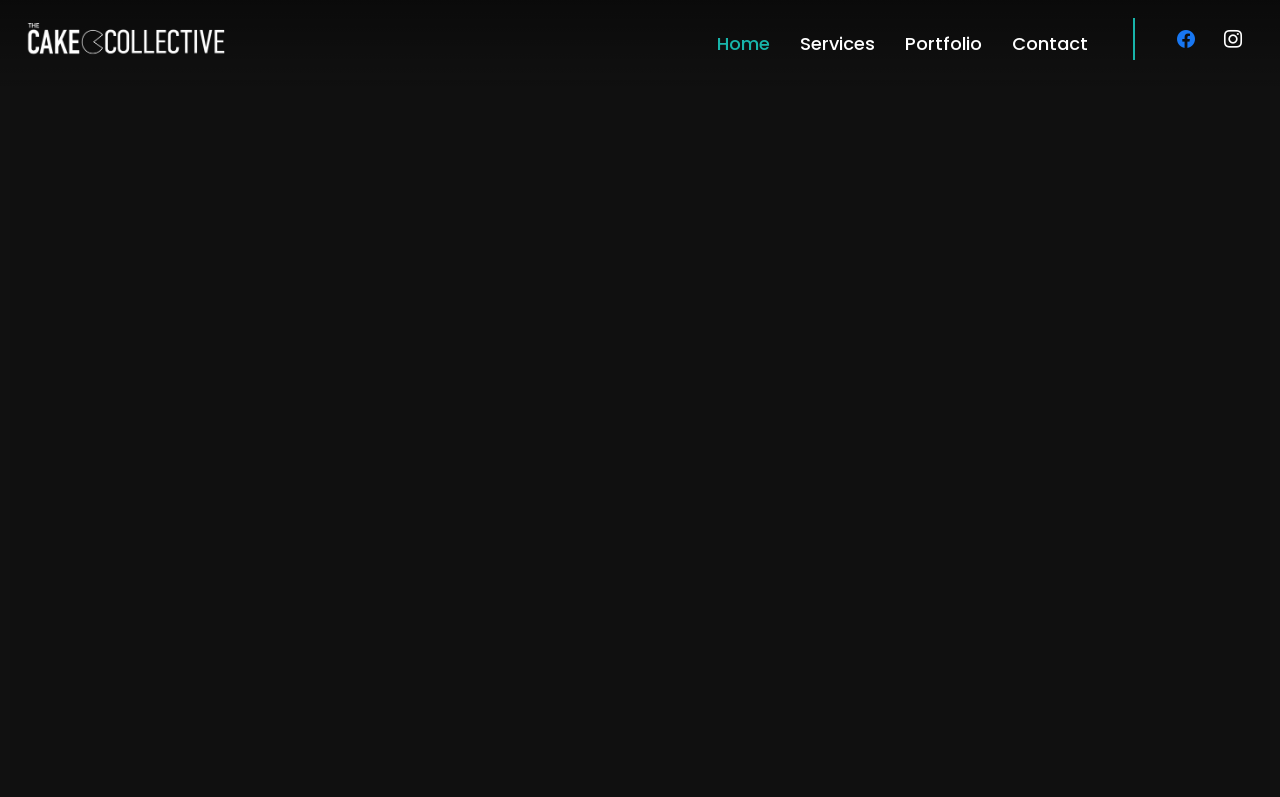Please provide a comprehensive answer to the question below using the information from the image: How many social media links are there?

I counted the number of social media links by looking at the links with icons, which are 'facebook ' and 'instagram '. There are two of them.